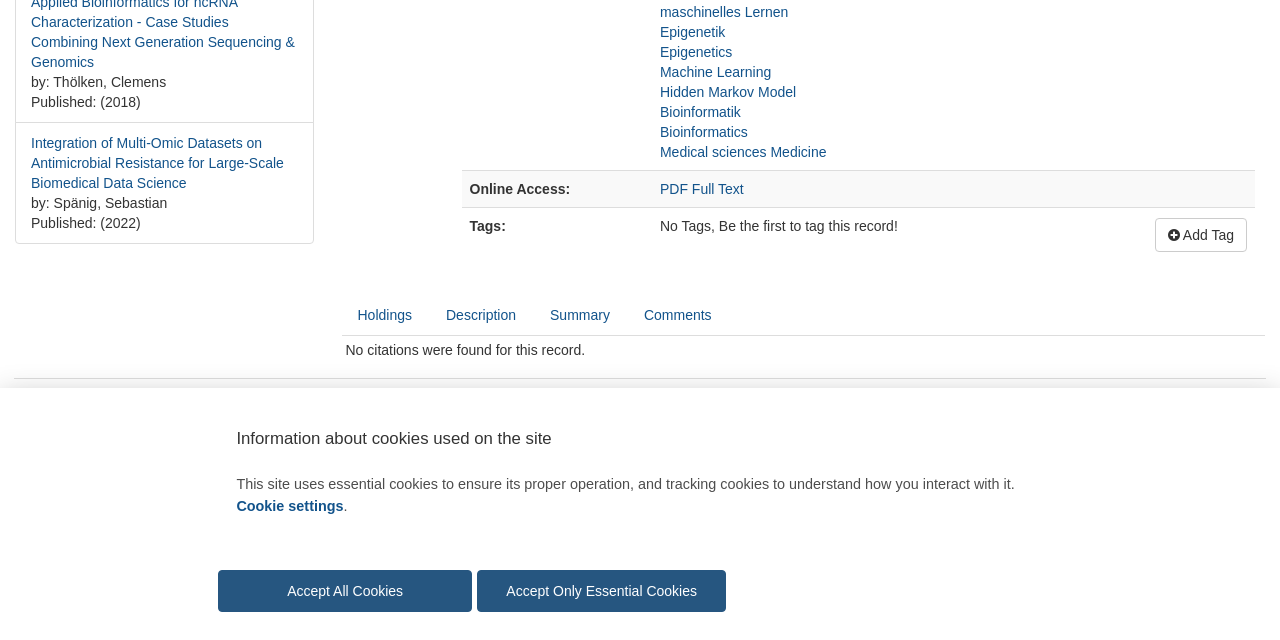Given the webpage screenshot, identify the bounding box of the UI element that matches this description: "Author Browse".

[0.298, 0.716, 0.368, 0.738]